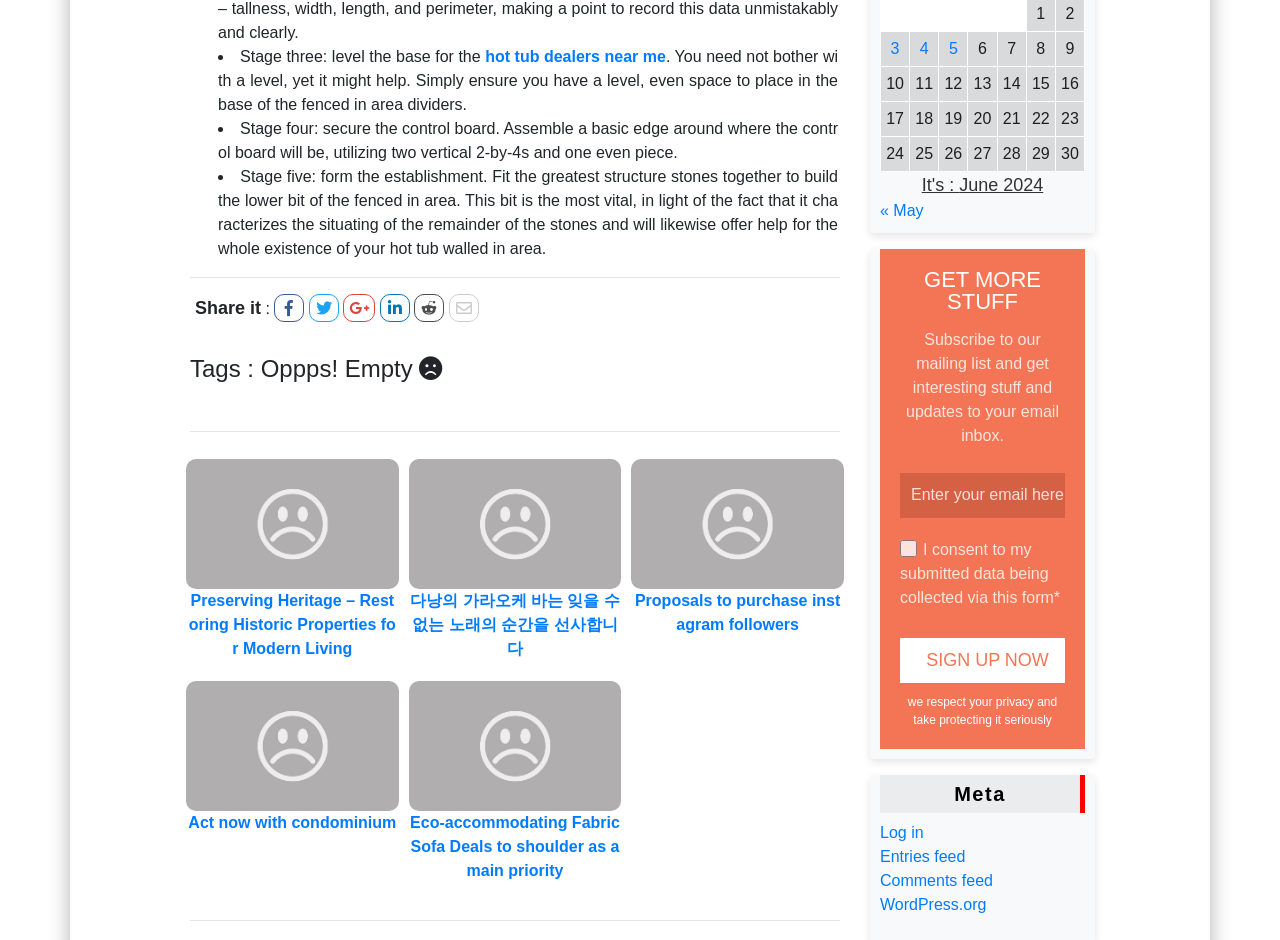Can you specify the bounding box coordinates of the area that needs to be clicked to fulfill the following instruction: "Visit Twitter page"?

None